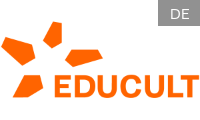What language is the 'DE' button for?
Carefully analyze the image and provide a detailed answer to the question.

The grey button to the right of the logo indicates the option for 'DE', which likely links to content in German, suggesting that the website or newsletter provides multilingual support.